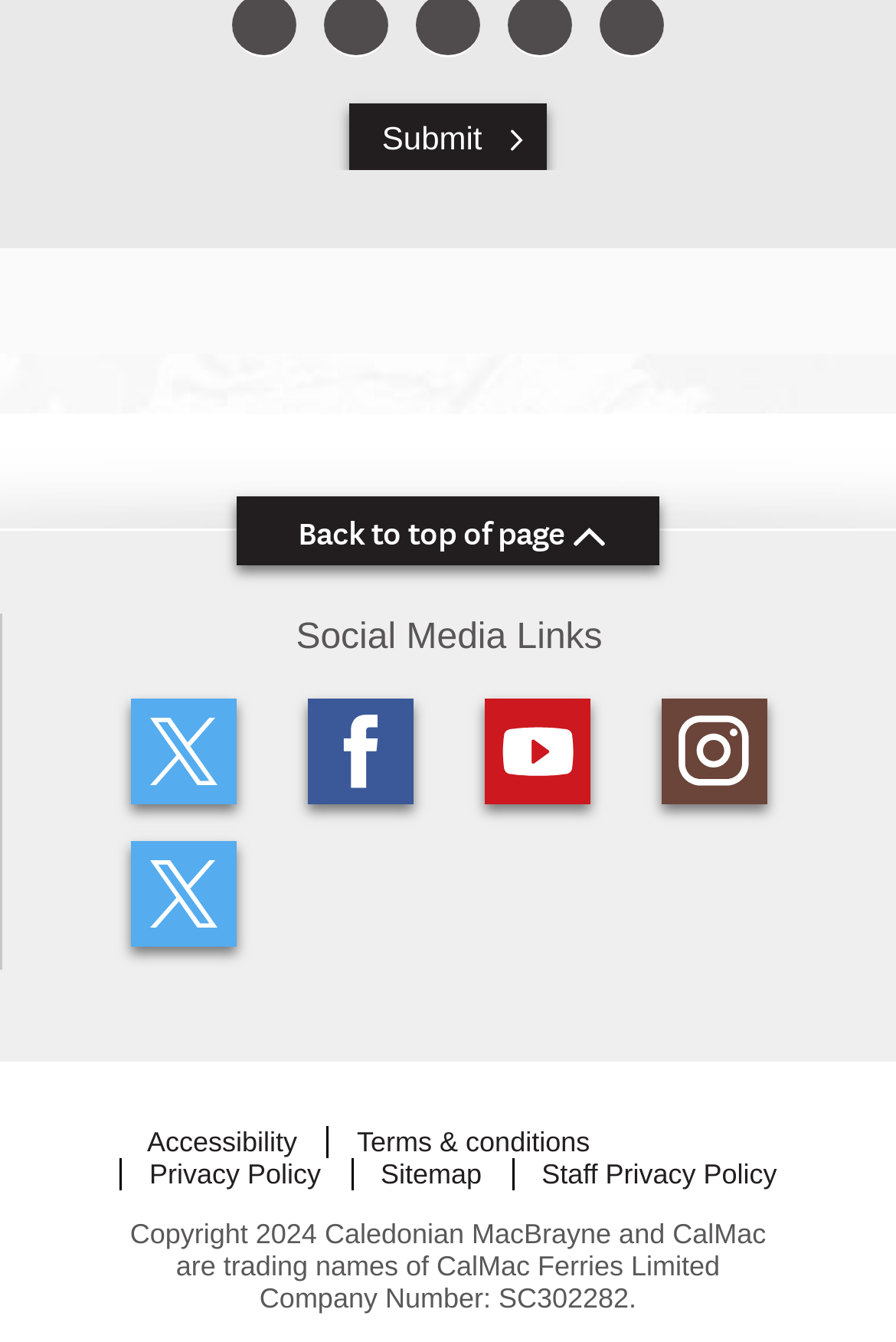Identify the bounding box coordinates of the element to click to follow this instruction: 'Visit Social Media Links'. Ensure the coordinates are four float values between 0 and 1, provided as [left, top, right, bottom].

[0.105, 0.457, 0.897, 0.493]